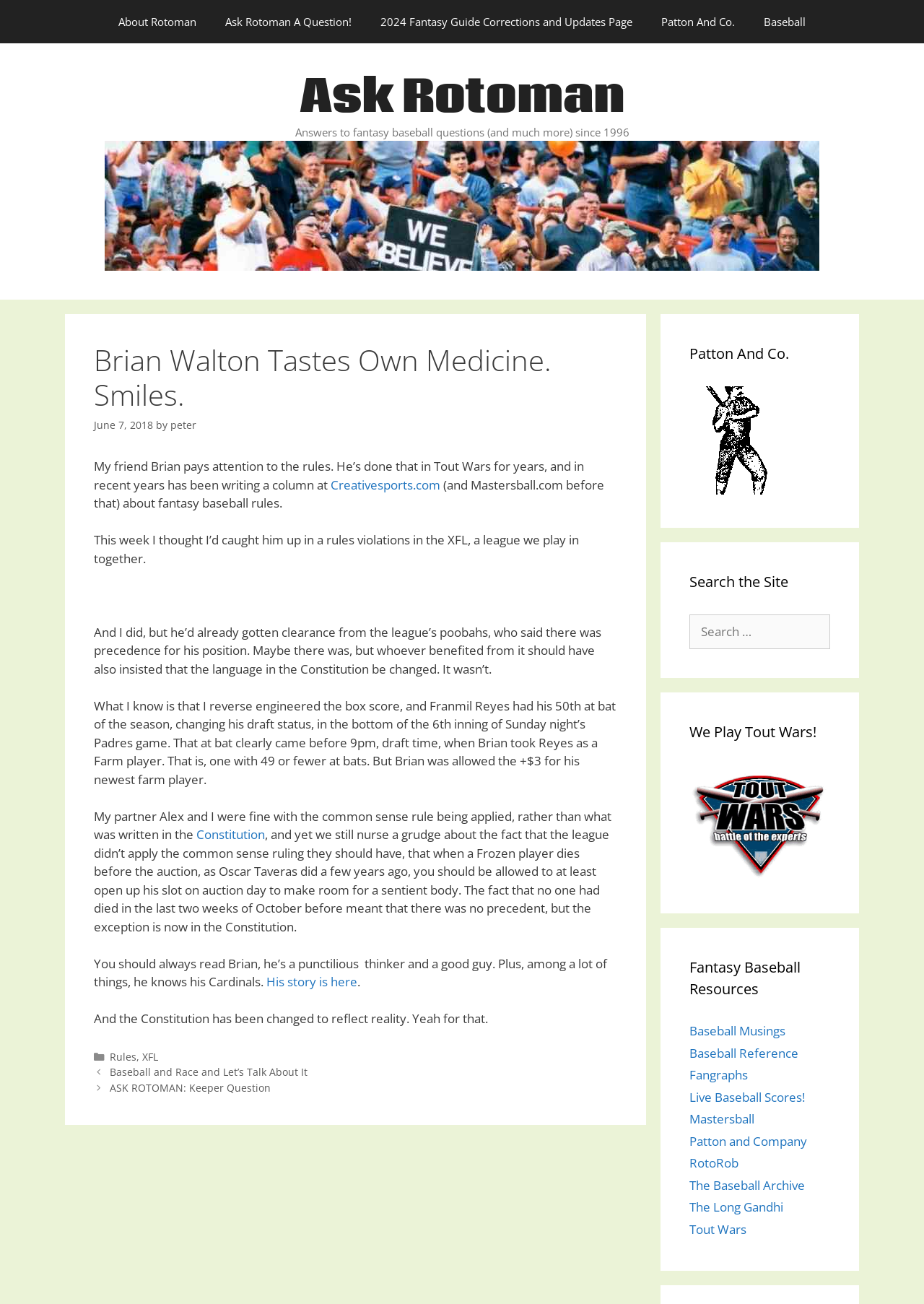Determine the bounding box coordinates of the clickable region to follow the instruction: "Visit the 'Patton And Co.' page".

[0.7, 0.0, 0.811, 0.033]